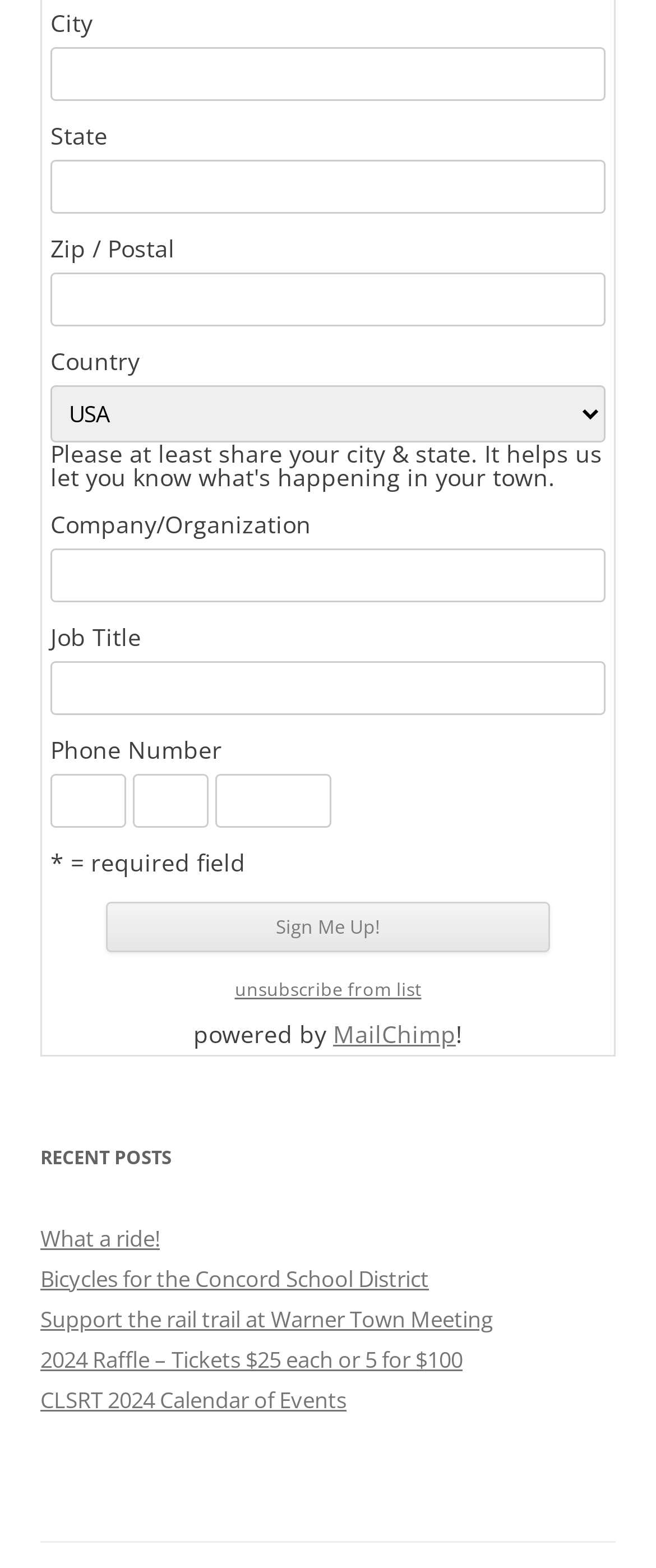Please find the bounding box coordinates of the section that needs to be clicked to achieve this instruction: "Select country".

[0.077, 0.245, 0.923, 0.282]